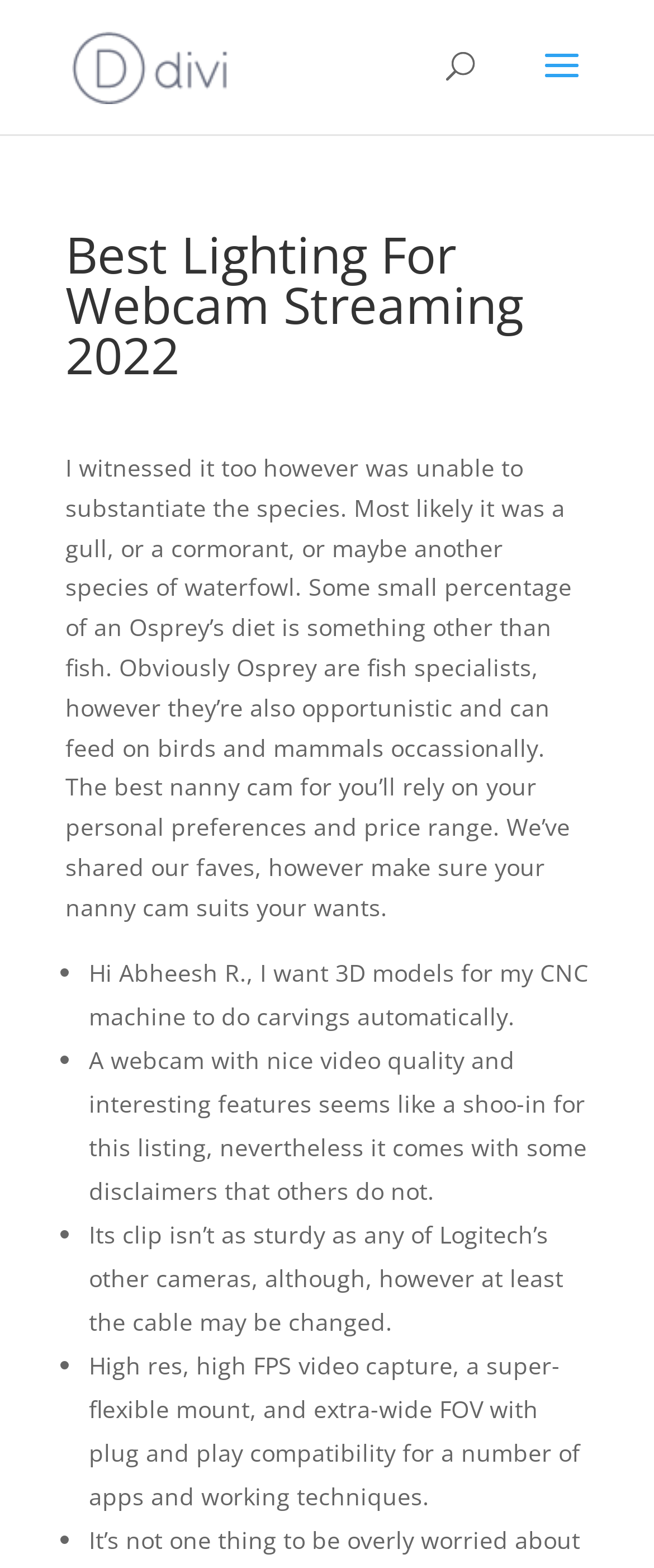What is the purpose of a nanny cam?
Using the visual information, reply with a single word or short phrase.

To monitor